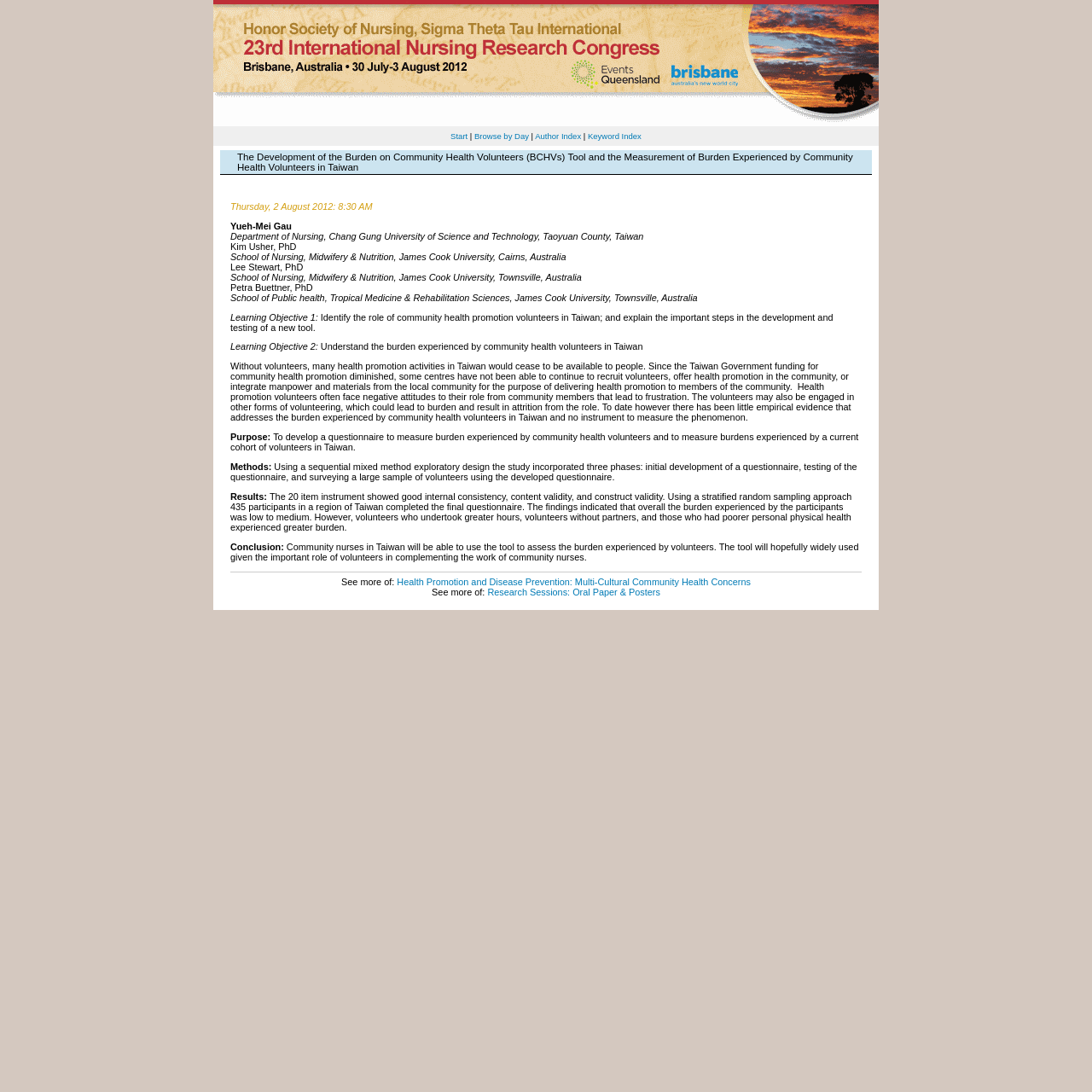Locate the UI element that matches the description Keyword Index in the webpage screenshot. Return the bounding box coordinates in the format (top-left x, top-left y, bottom-right x, bottom-right y), with values ranging from 0 to 1.

[0.538, 0.12, 0.587, 0.129]